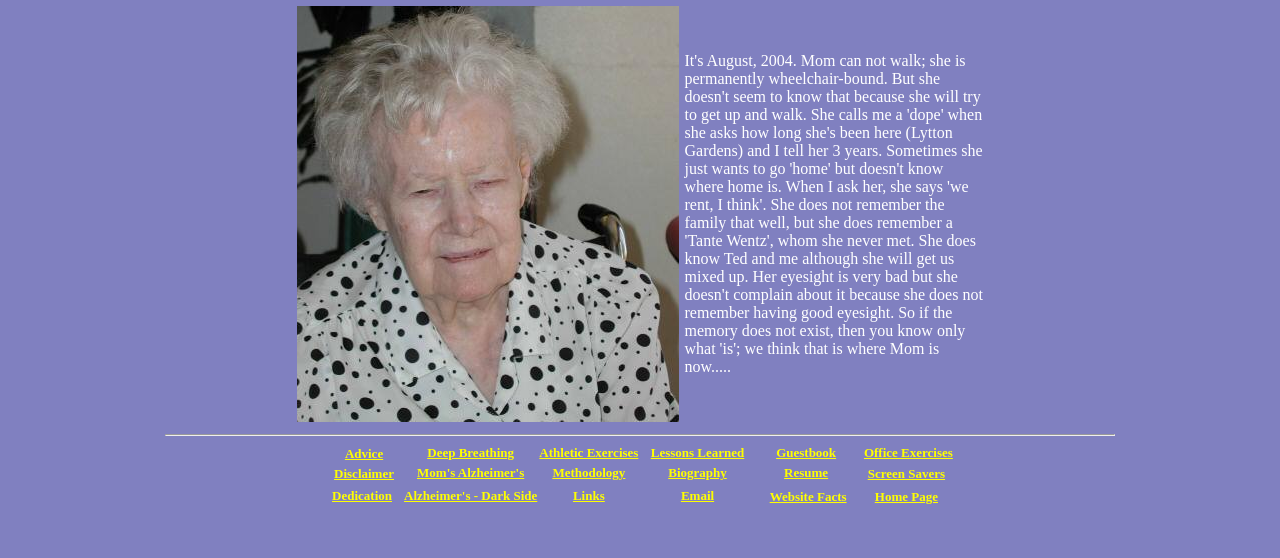Identify the bounding box coordinates of the section to be clicked to complete the task described by the following instruction: "read the biography". The coordinates should be four float numbers between 0 and 1, formatted as [left, top, right, bottom].

[0.5, 0.828, 0.59, 0.869]